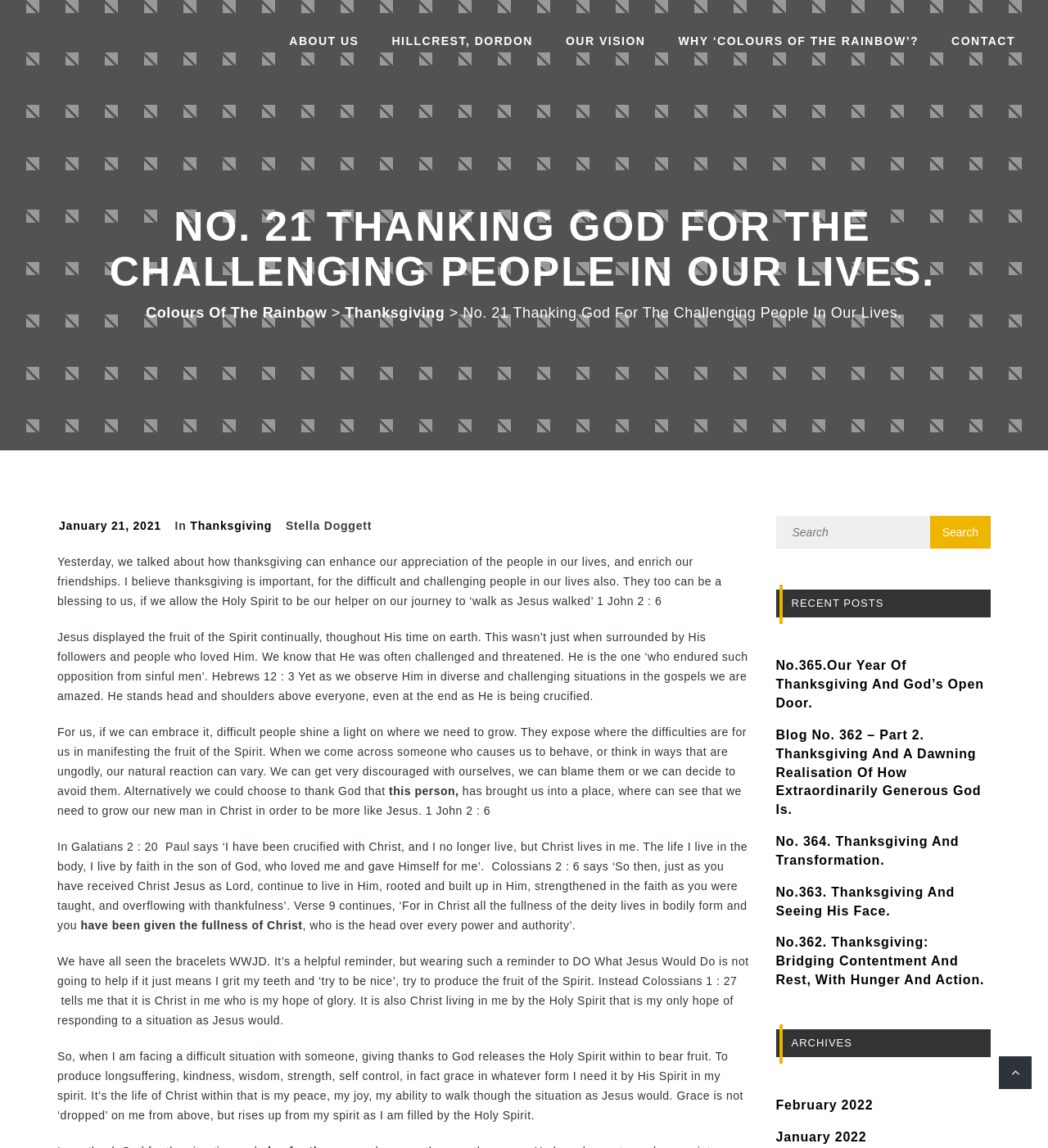Determine the bounding box coordinates of the region I should click to achieve the following instruction: "Search for a keyword". Ensure the bounding box coordinates are four float numbers between 0 and 1, i.e., [left, top, right, bottom].

[0.74, 0.449, 0.927, 0.478]